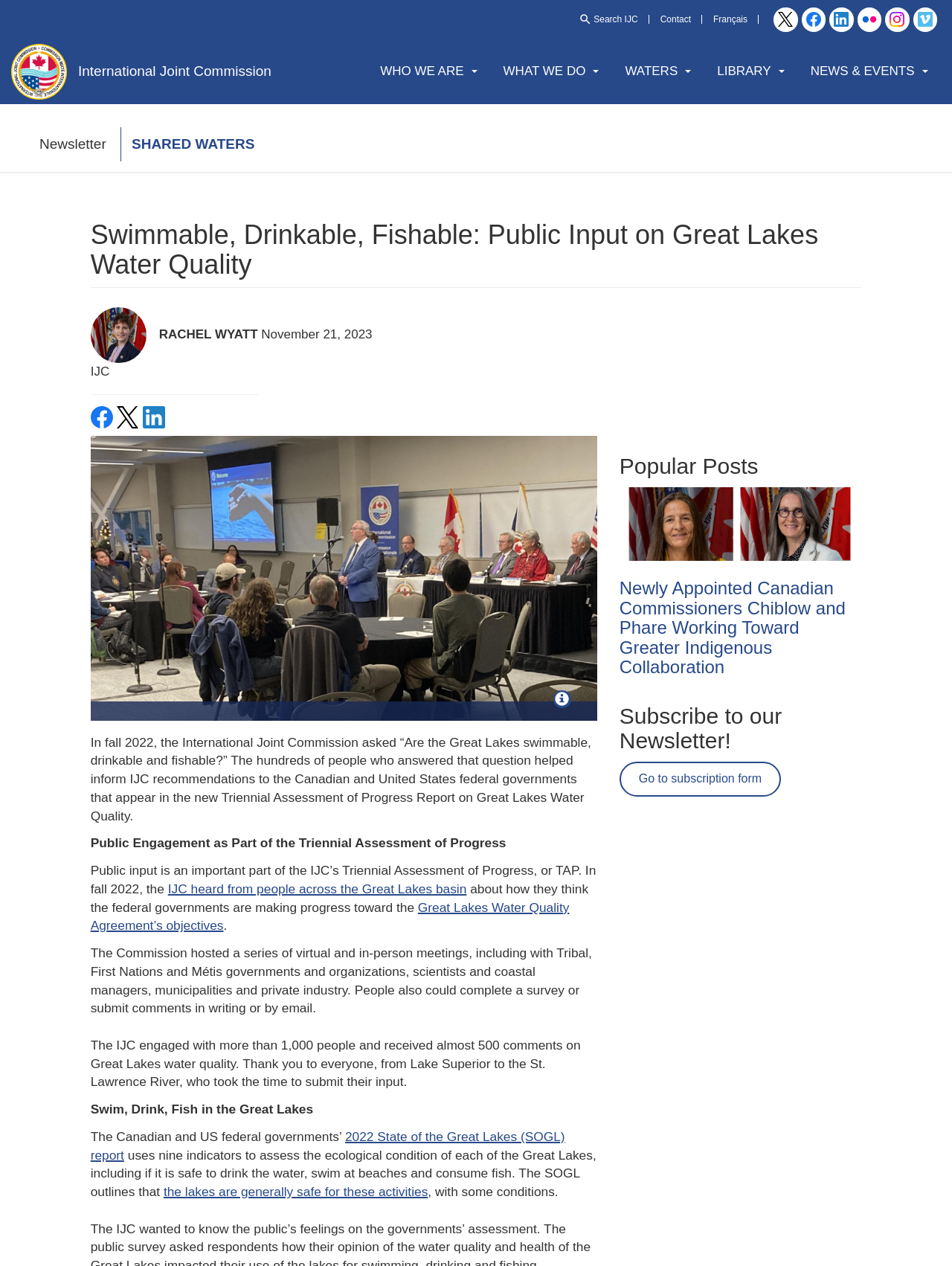Can you identify and provide the main heading of the webpage?

Swimmable, Drinkable, Fishable: Public Input on Great Lakes Water Quality